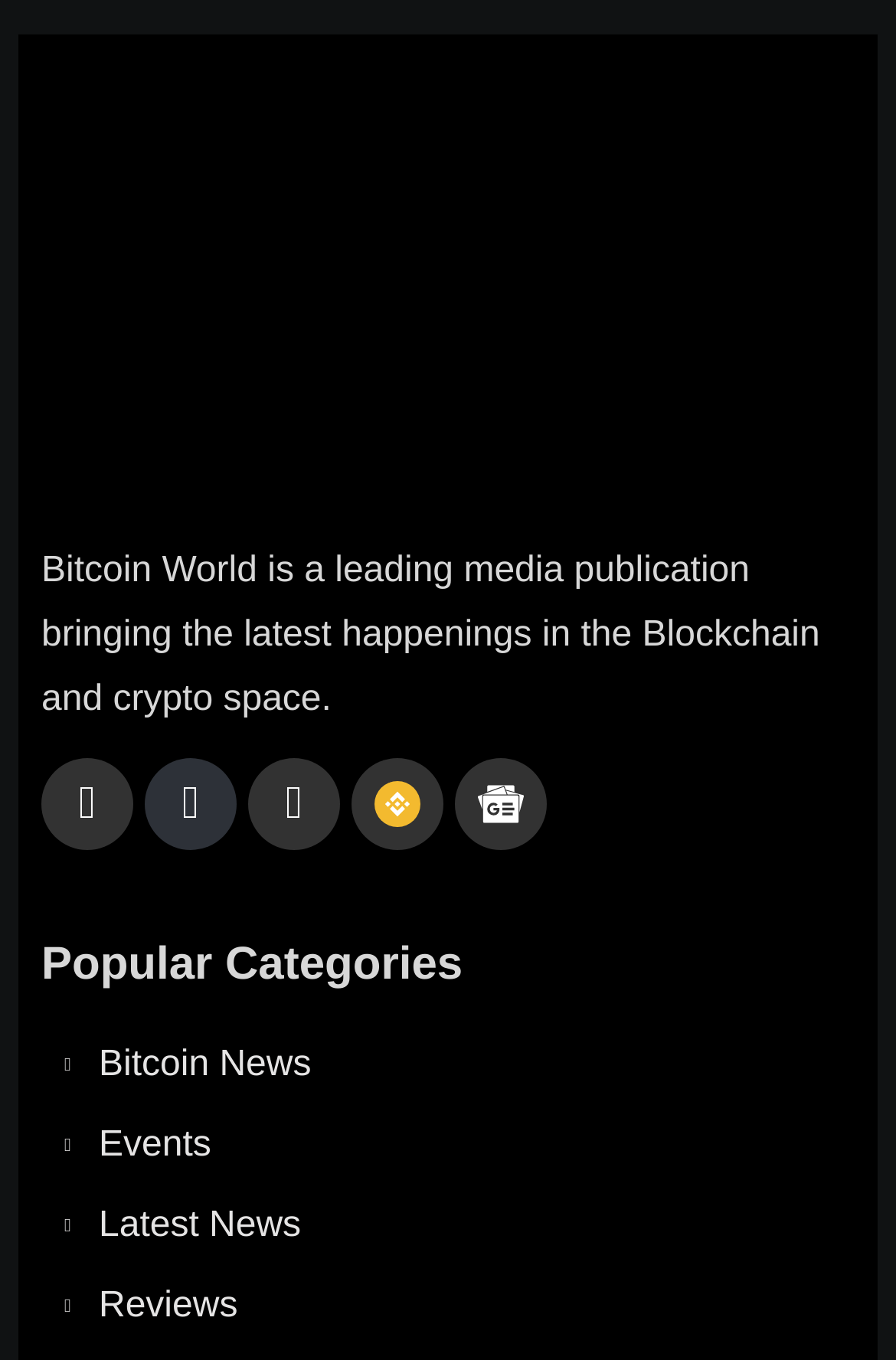Provide a short answer to the following question with just one word or phrase: What are the popular categories on this website?

Bitcoin News, Events, Latest News, Reviews